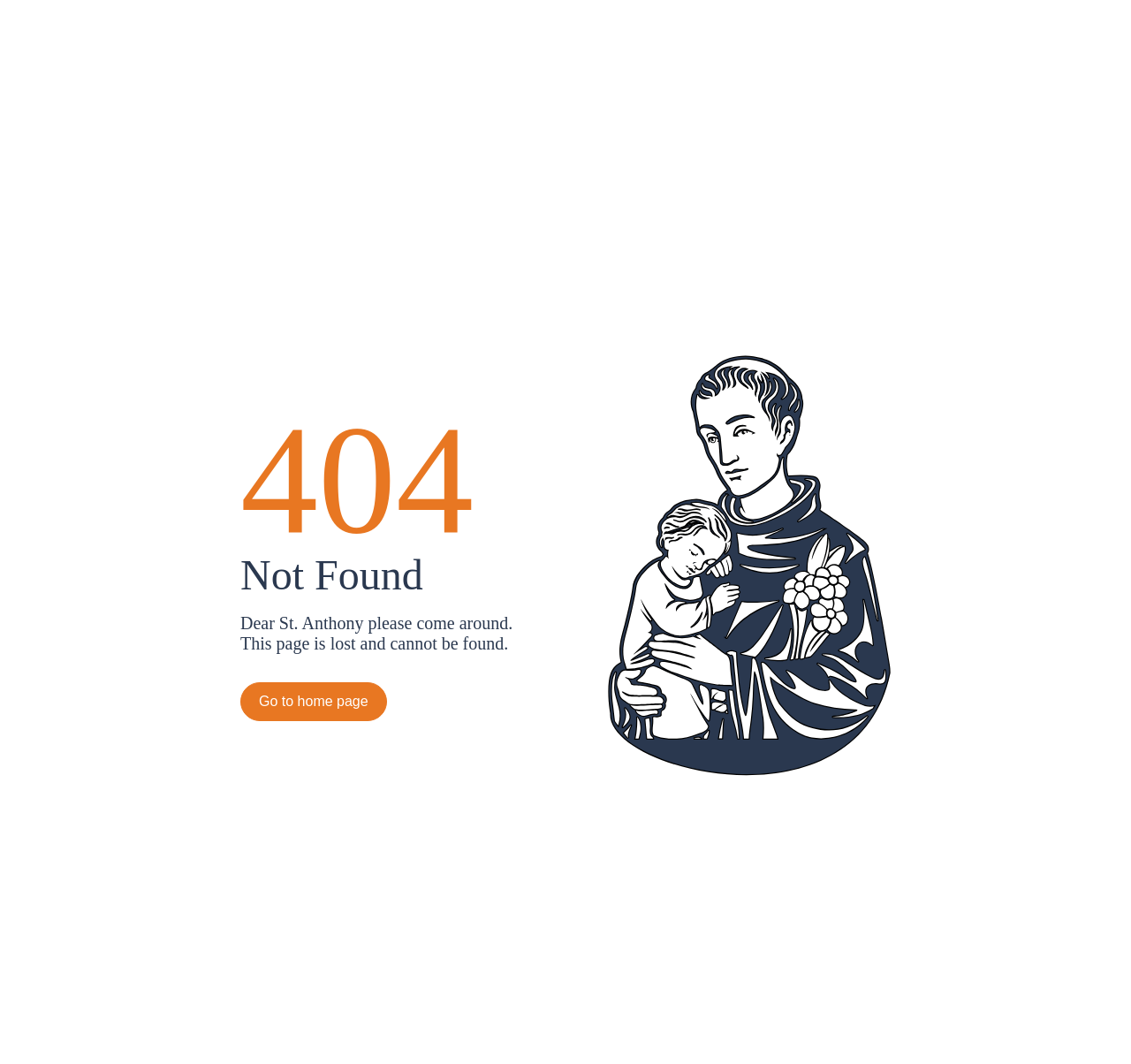Provide the bounding box coordinates of the HTML element described as: "Go to home page". The bounding box coordinates should be four float numbers between 0 and 1, i.e., [left, top, right, bottom].

[0.212, 0.642, 0.342, 0.678]